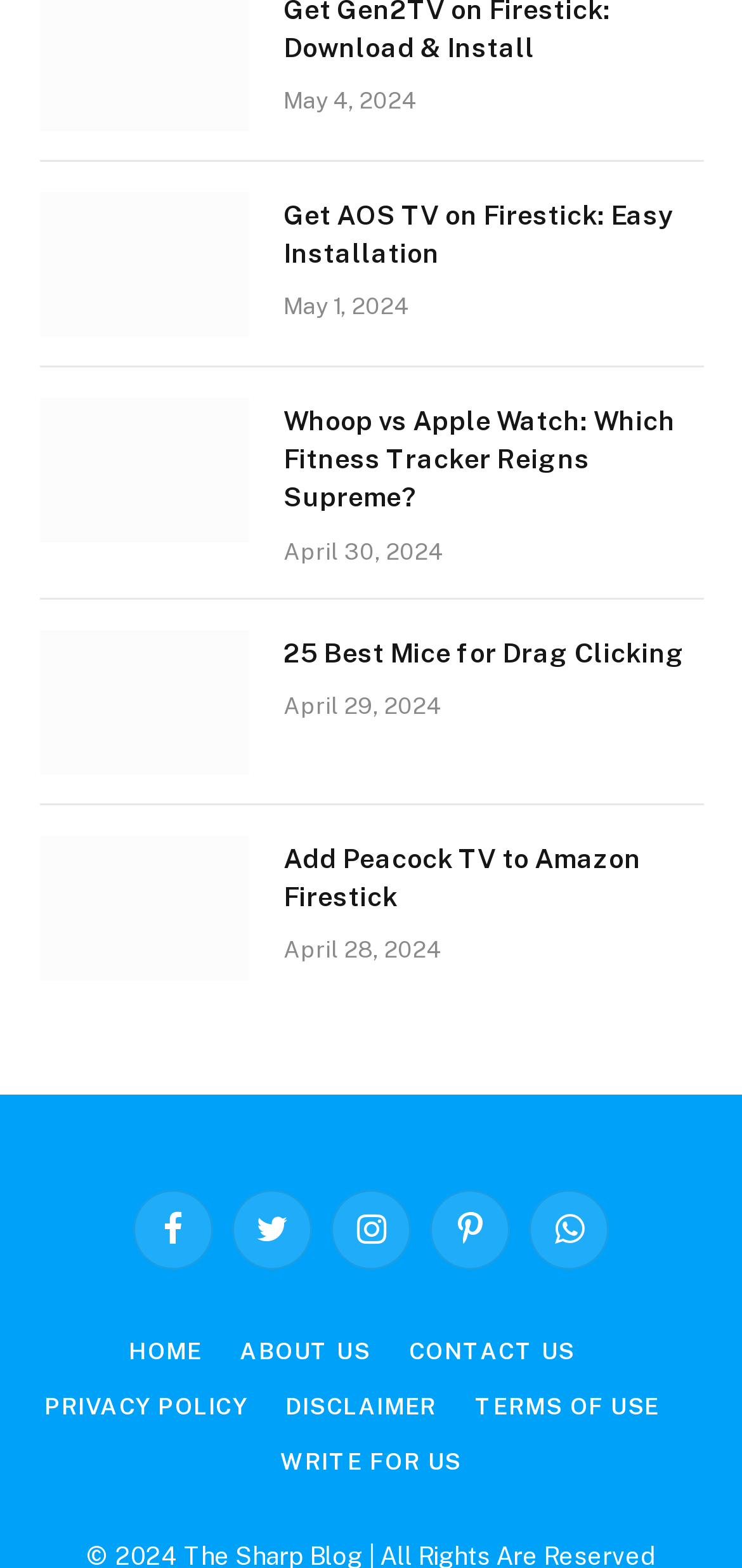Indicate the bounding box coordinates of the element that must be clicked to execute the instruction: "Share on Facebook". The coordinates should be given as four float numbers between 0 and 1, i.e., [left, top, right, bottom].

[0.179, 0.758, 0.287, 0.809]